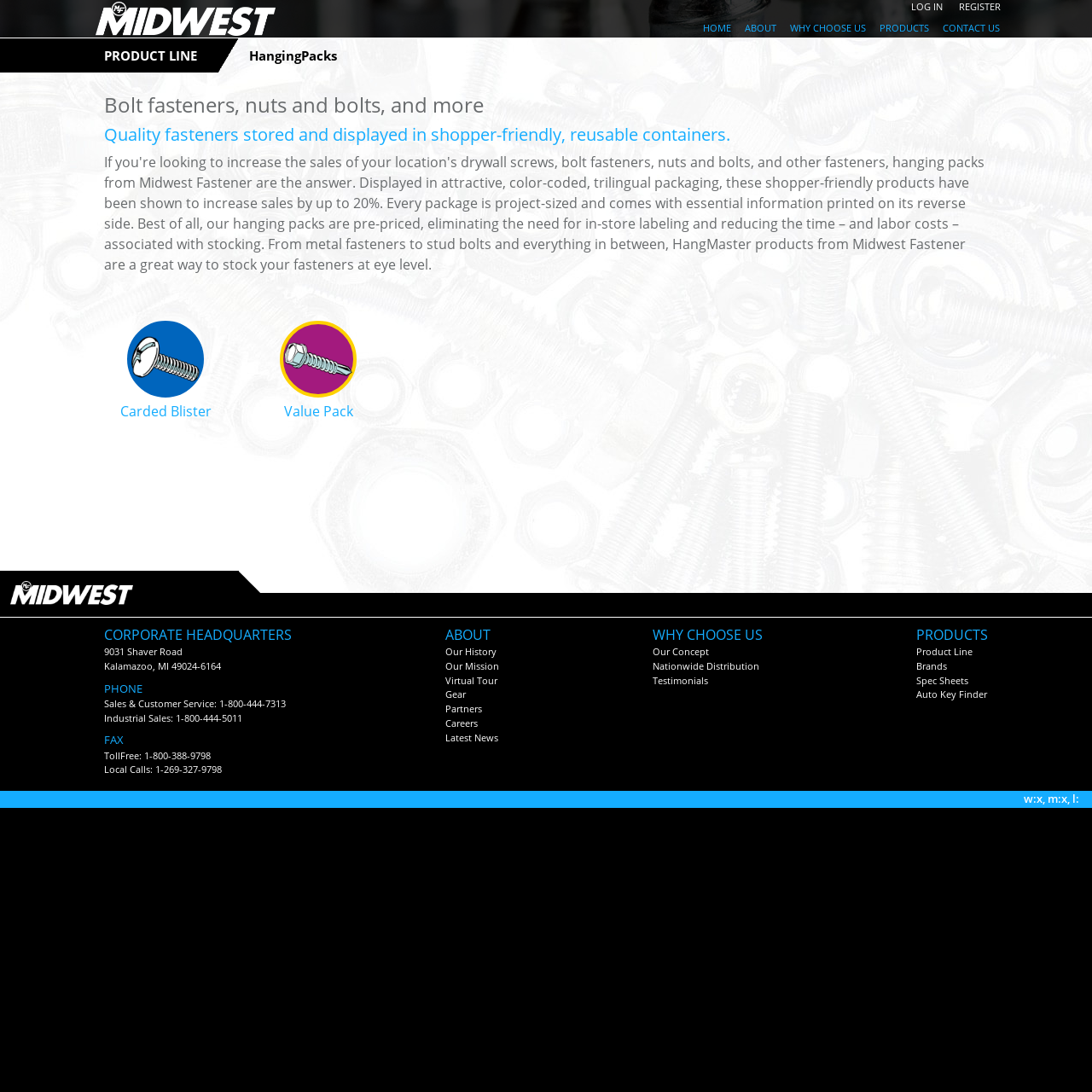Consider the image and give a detailed and elaborate answer to the question: 
What type of products are displayed in the category picture?

The category picture is located below the heading 'Bolt fasteners, nuts and bolts, and more', and it displays various types of fasteners, such as bolts and nuts, which are stored and displayed in shopper-friendly, reusable containers.